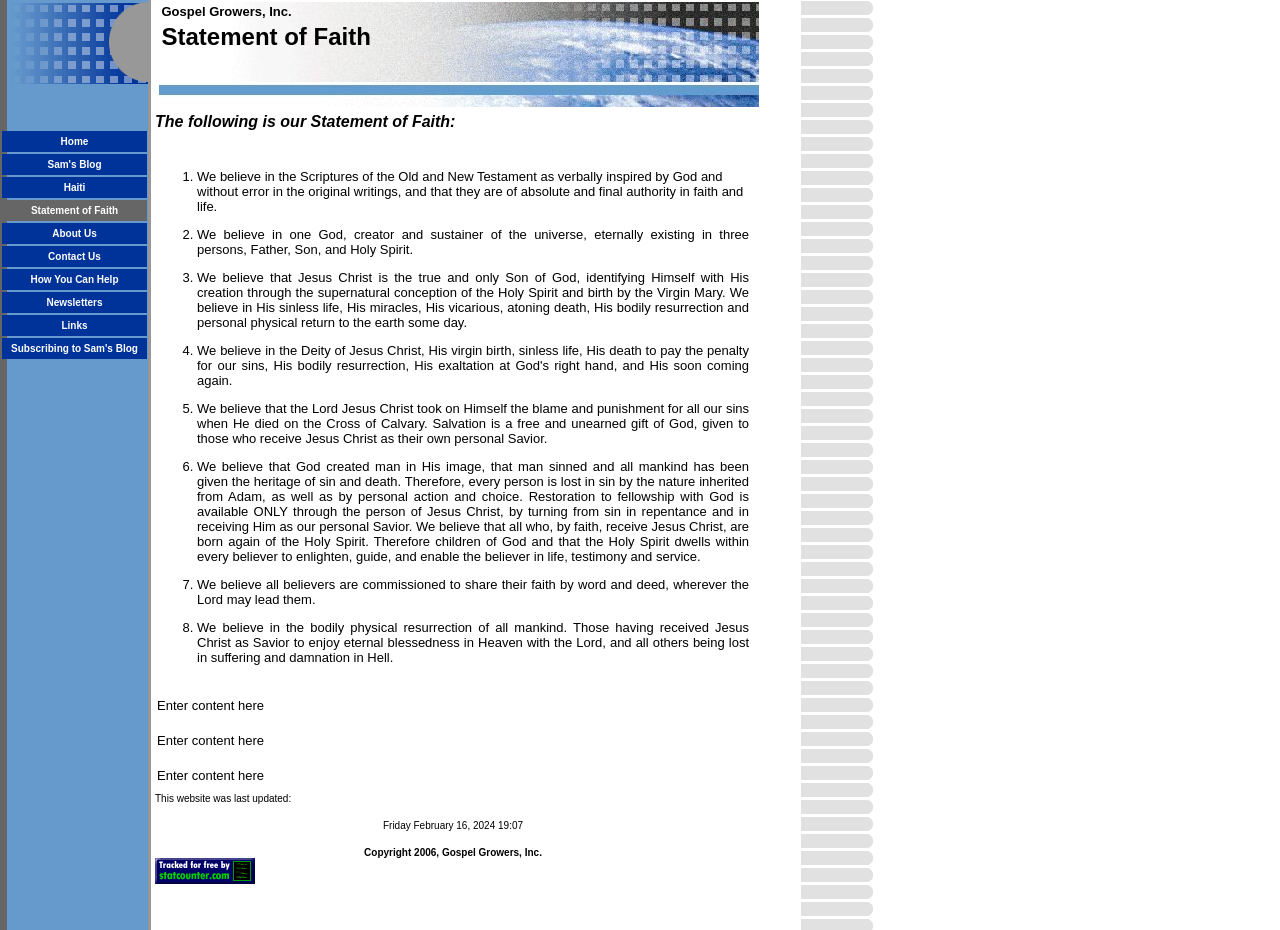How many persons does God eternally exist in?
Answer briefly with a single word or phrase based on the image.

Three